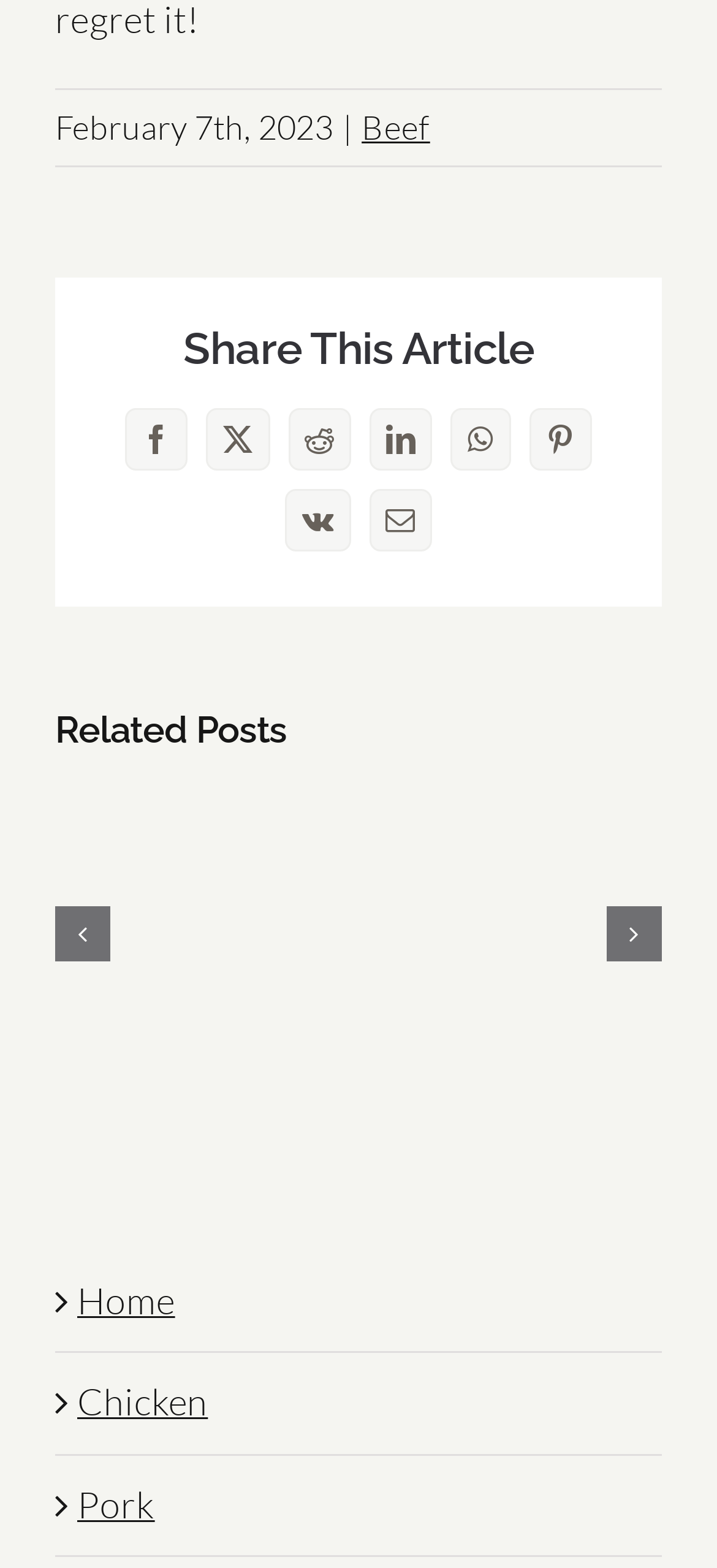How many social media platforms can you share this article on?
Examine the image and provide an in-depth answer to the question.

The webpage provides several social media links to share the article, including Facebook, Twitter, Reddit, LinkedIn, WhatsApp, Pinterest, Vk, and Email. By counting these links, we can determine that there are 8 social media platforms to share the article on.